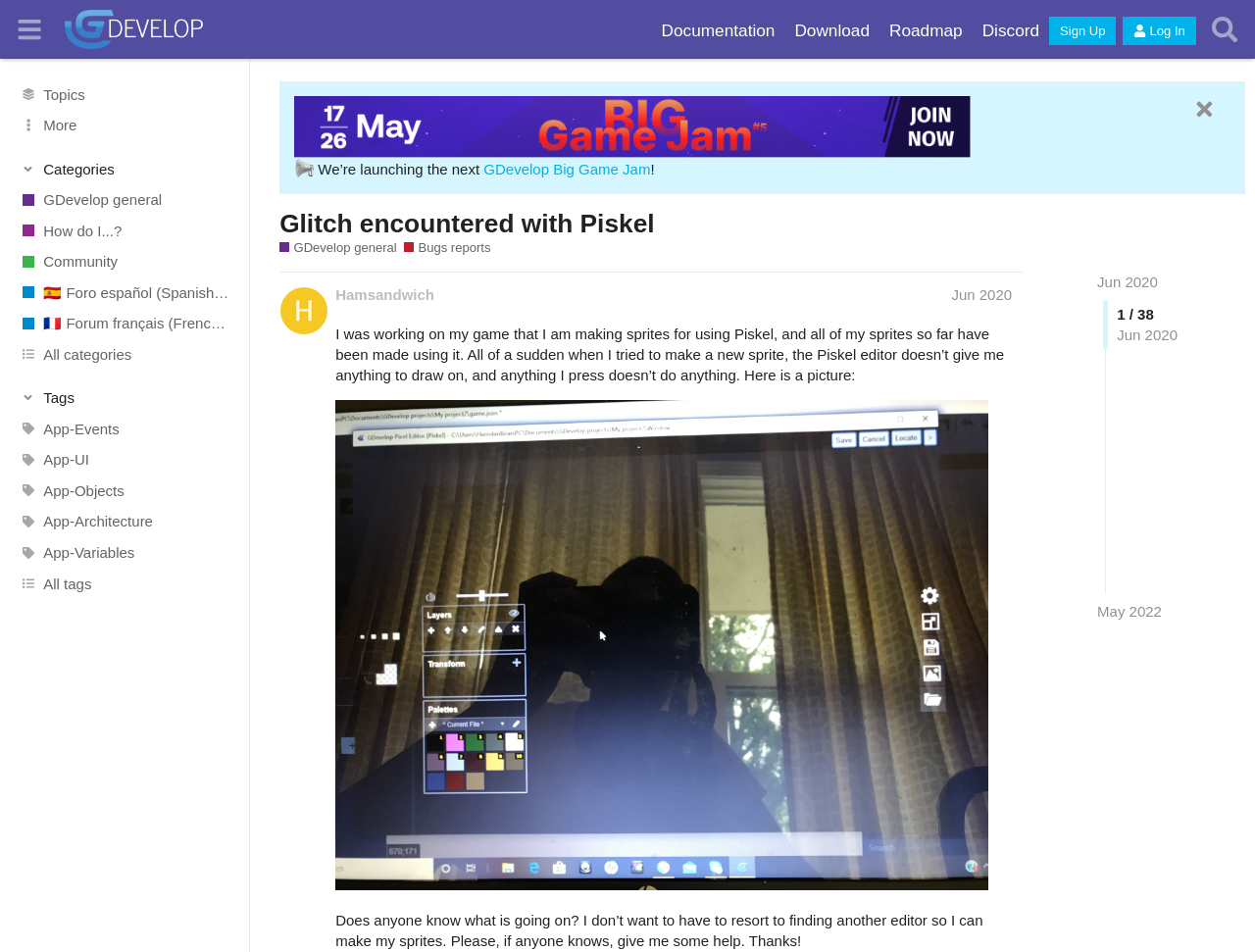Please answer the following question using a single word or phrase: What is the purpose of the 'Bugs reports' section?

Report GDevelop bugs